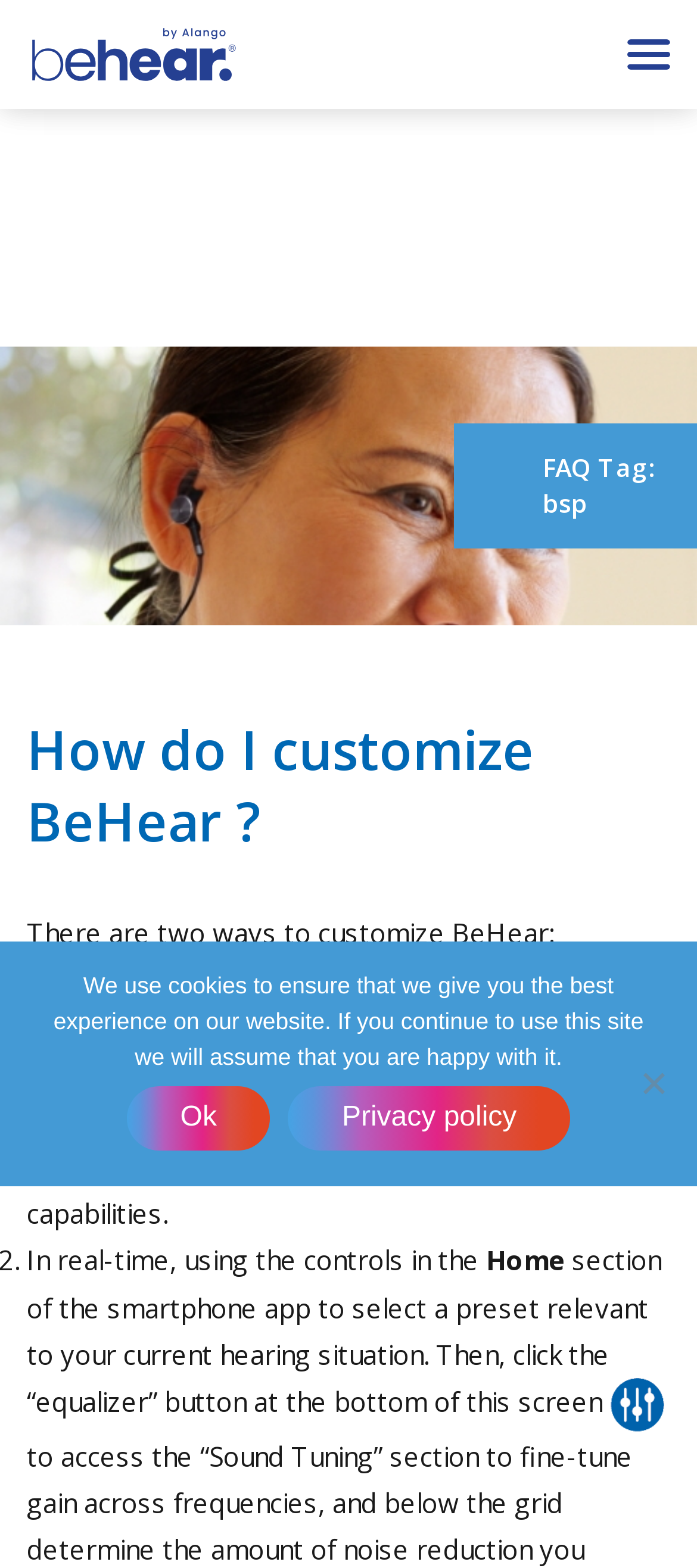Respond with a single word or phrase to the following question:
What is the name of the product?

BeHear